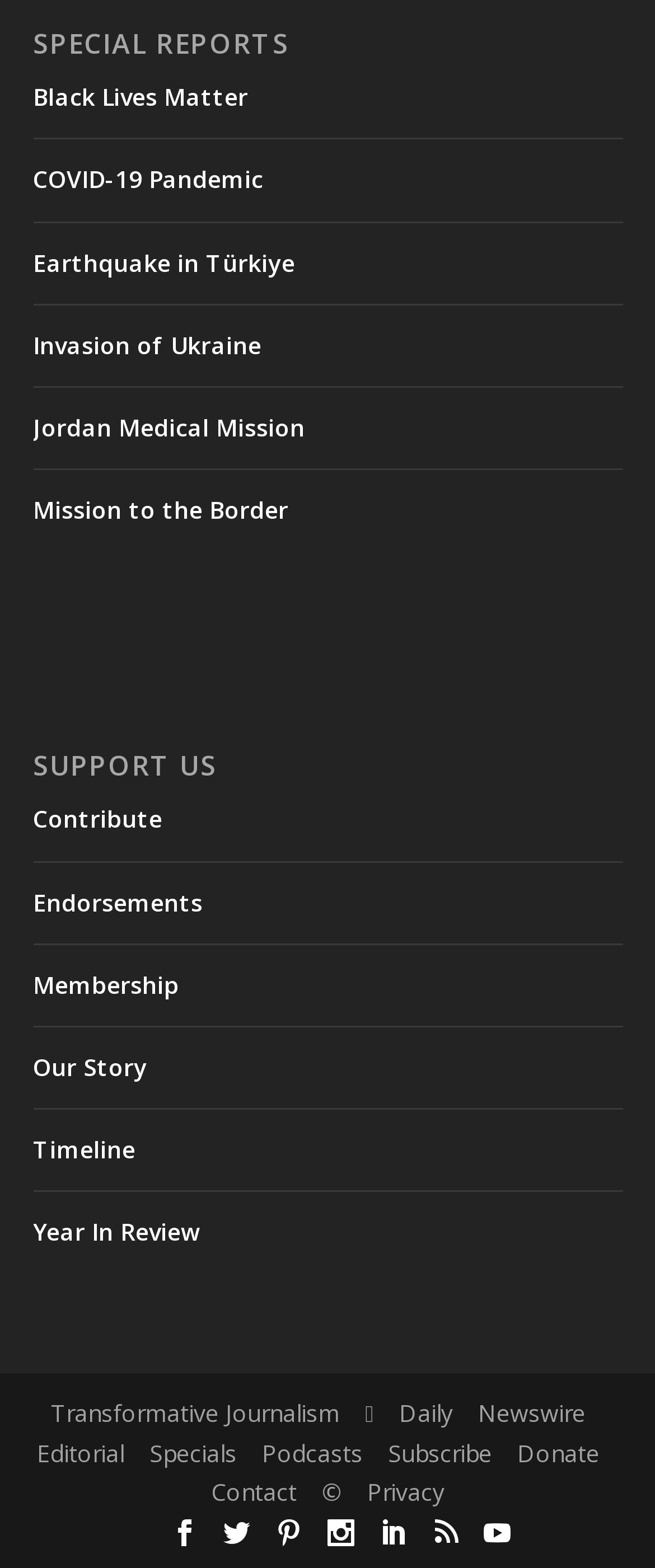What is the purpose of the 'Contribute' link?
Provide a detailed answer to the question using information from the image.

Based on the context of the 'SUPPORT US' category, I infer that the 'Contribute' link is likely for users to donate or contribute to the organization.